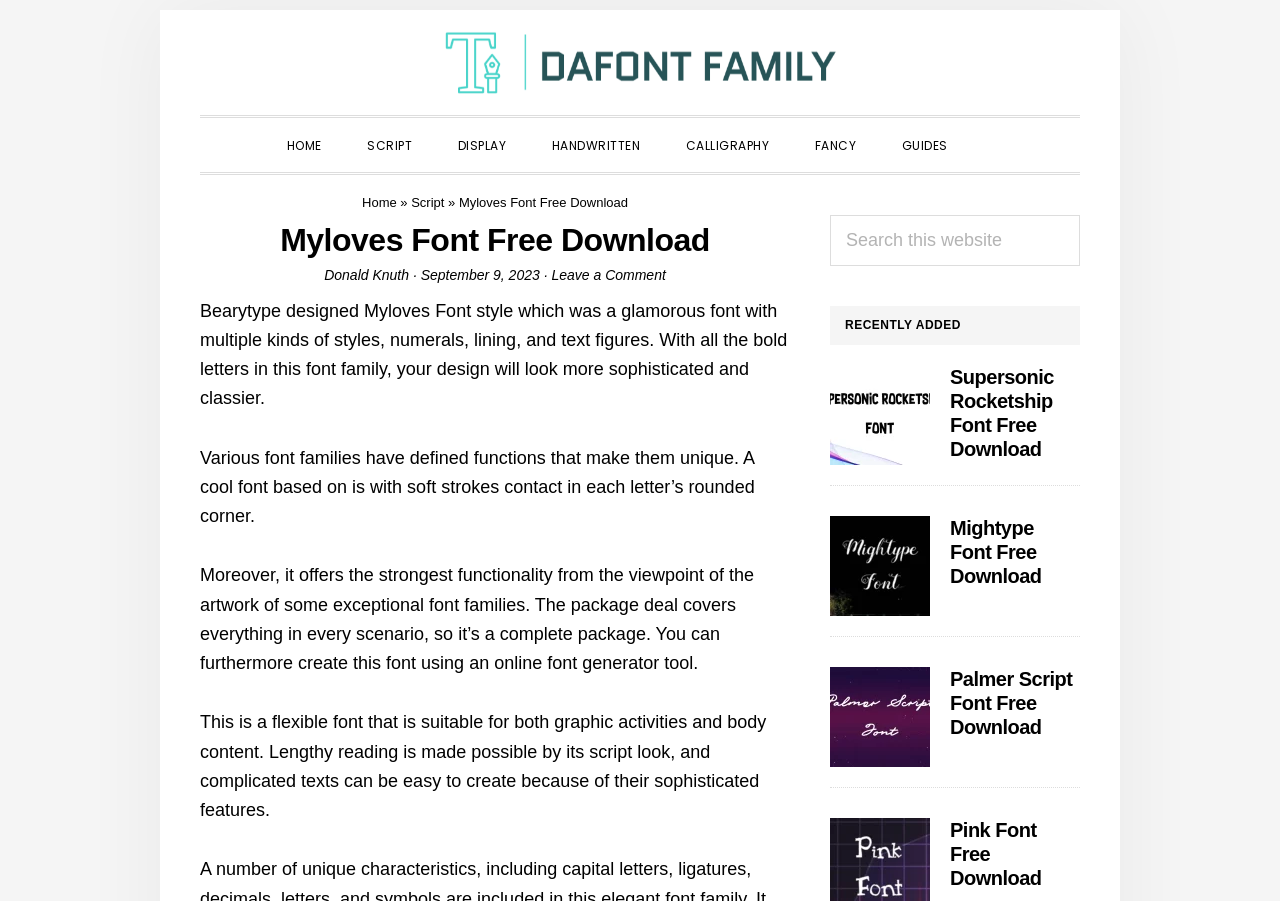Please find the bounding box for the UI component described as follows: "parent_node: Mightype Font Free Download".

[0.648, 0.572, 0.727, 0.683]